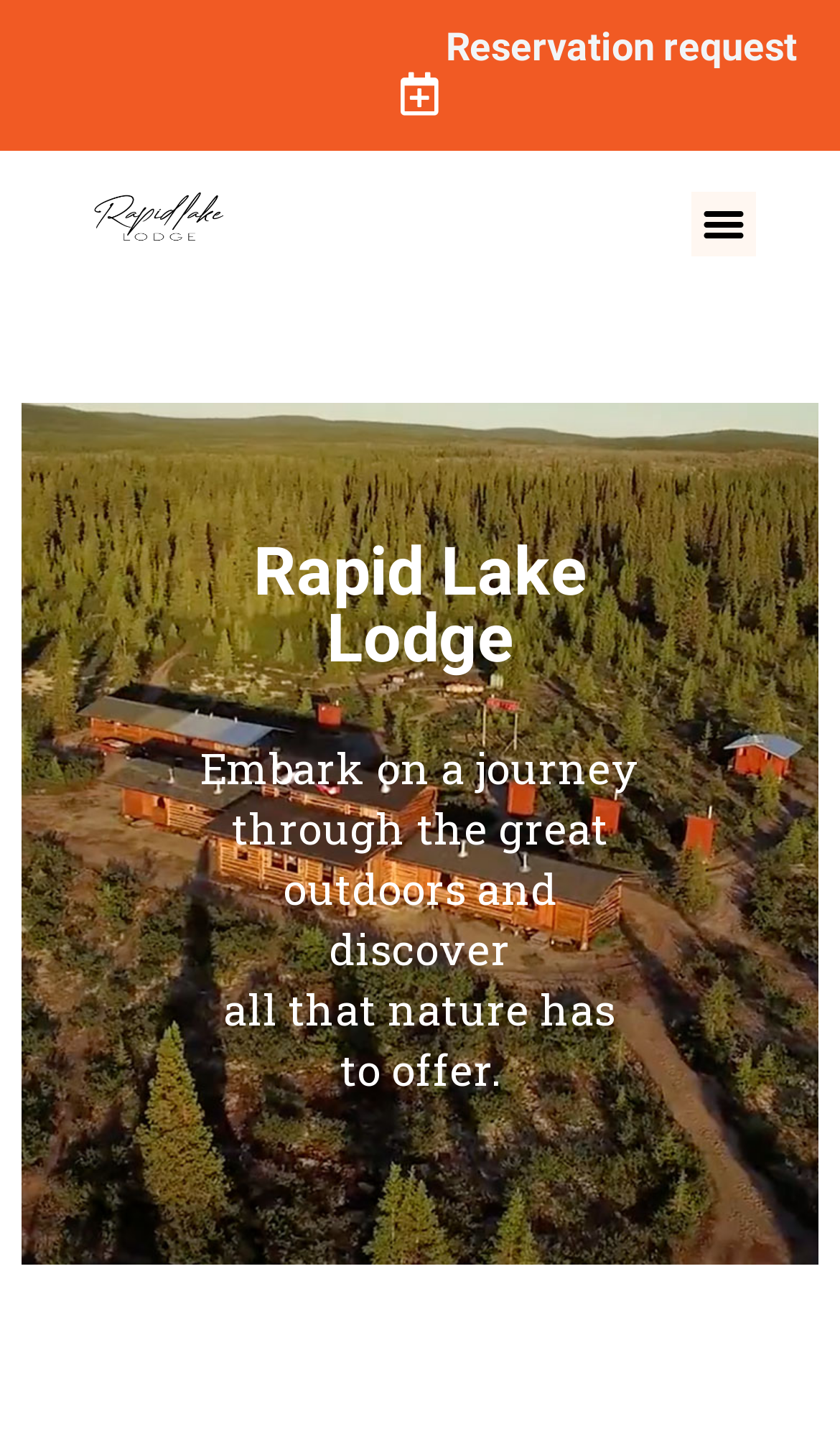Answer with a single word or phrase: 
What is the theme of the lodge?

Nature